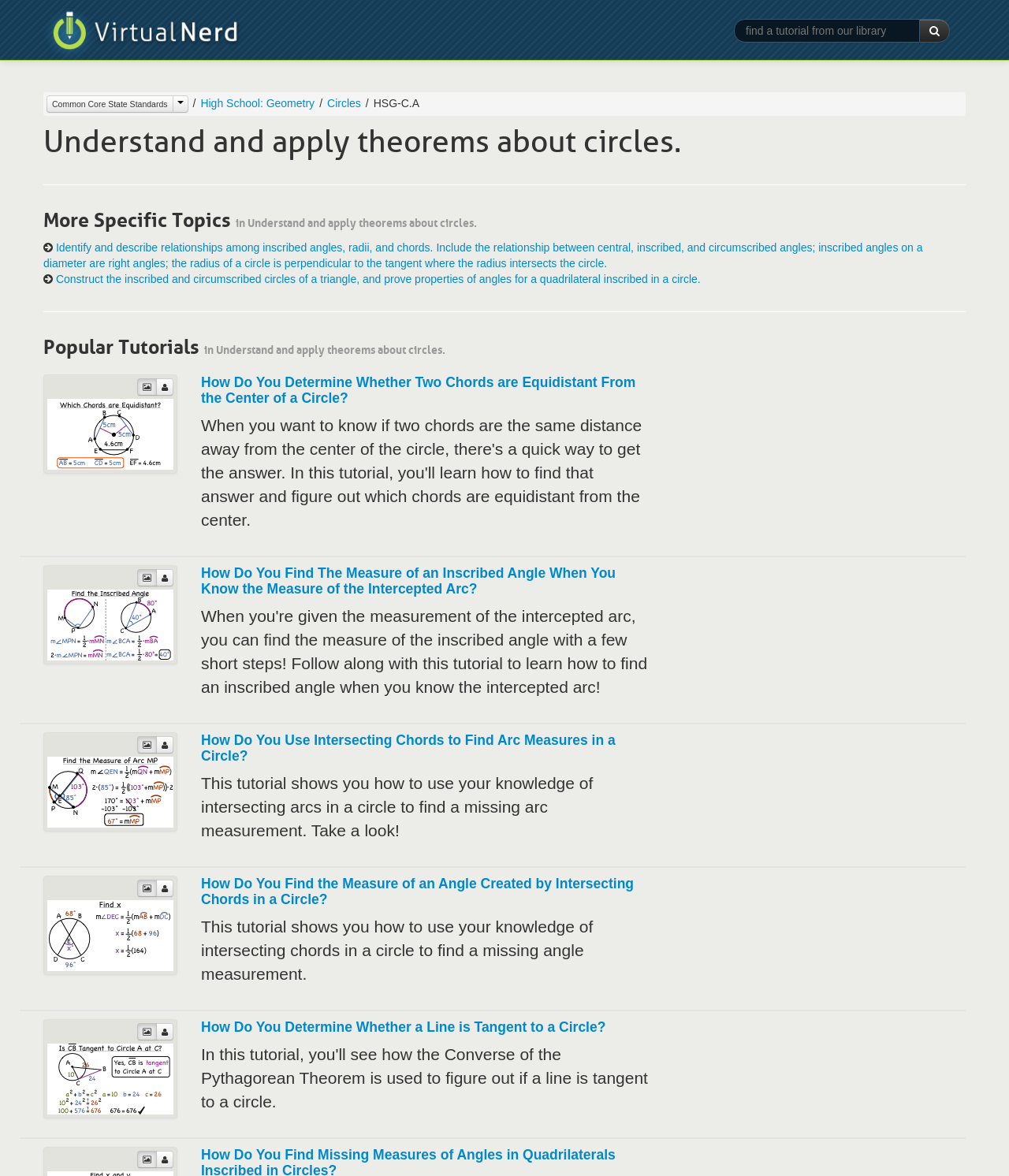Provide a brief response using a word or short phrase to this question:
What is the function of the buttons with '' and '' icons?

Play/Pause